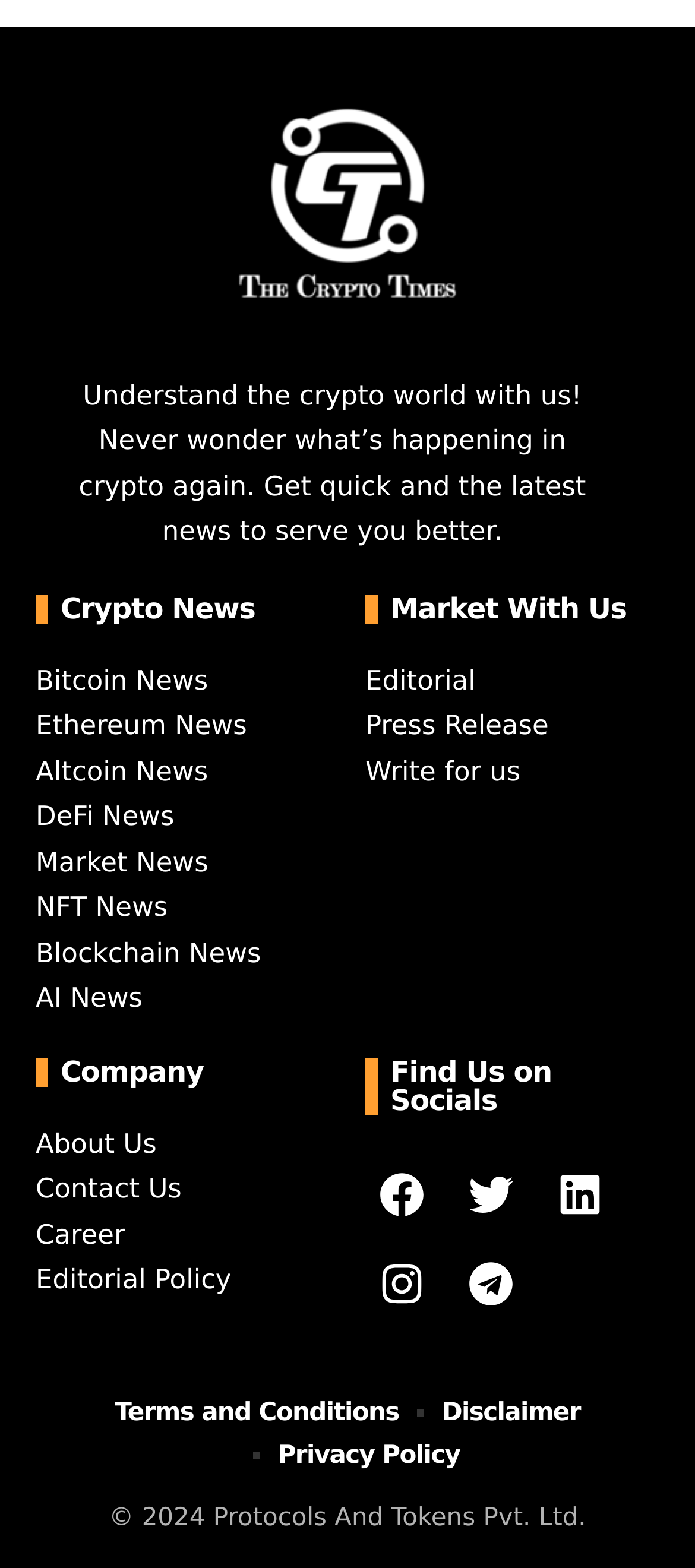Please specify the bounding box coordinates in the format (top-left x, top-left y, bottom-right x, bottom-right y), with values ranging from 0 to 1. Identify the bounding box for the UI component described as follows: Disclaimer

[0.636, 0.887, 0.835, 0.915]